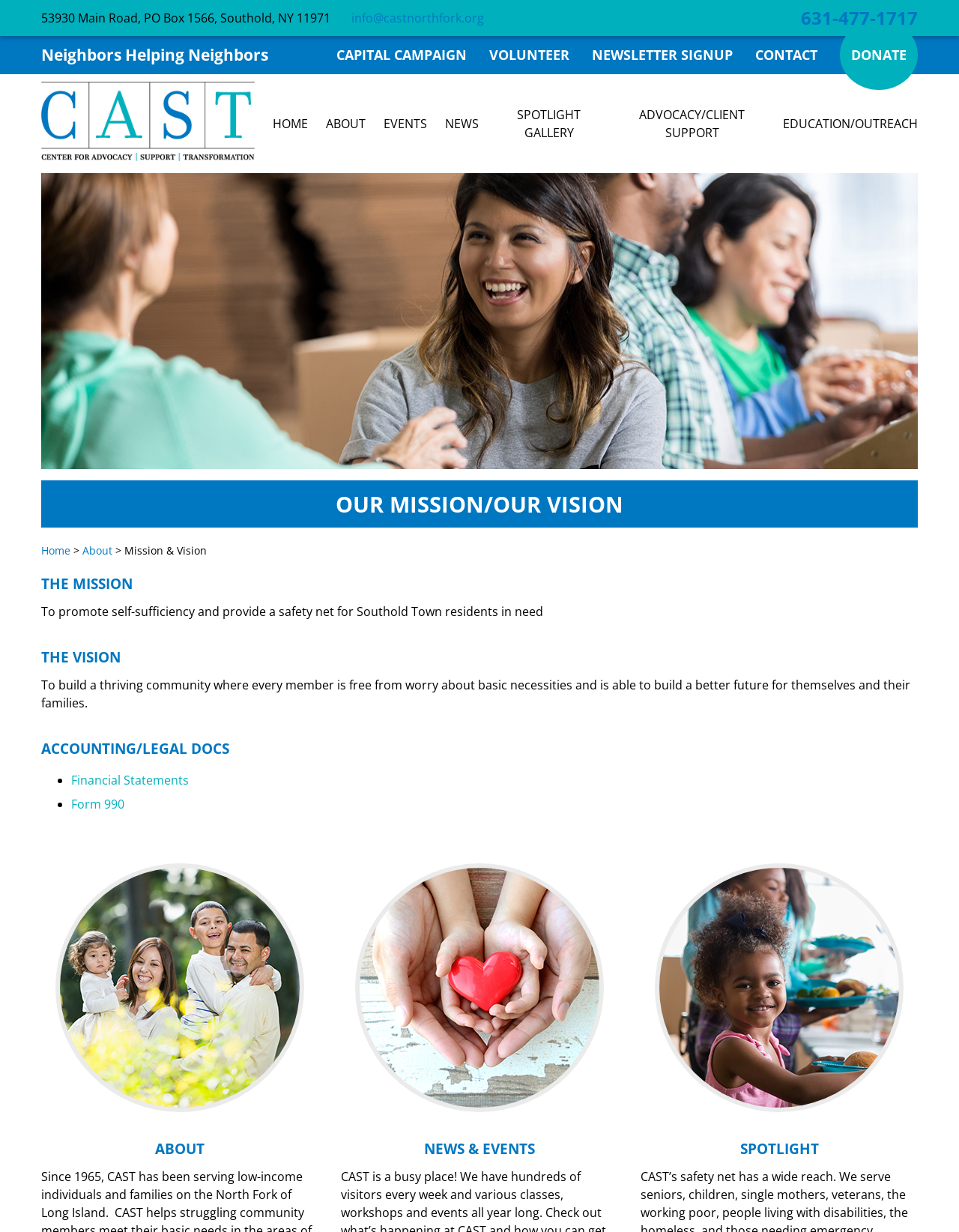Answer with a single word or phrase: 
What is the link to the 'NEWS & EVENTS' section?

NEWS & EVENTS